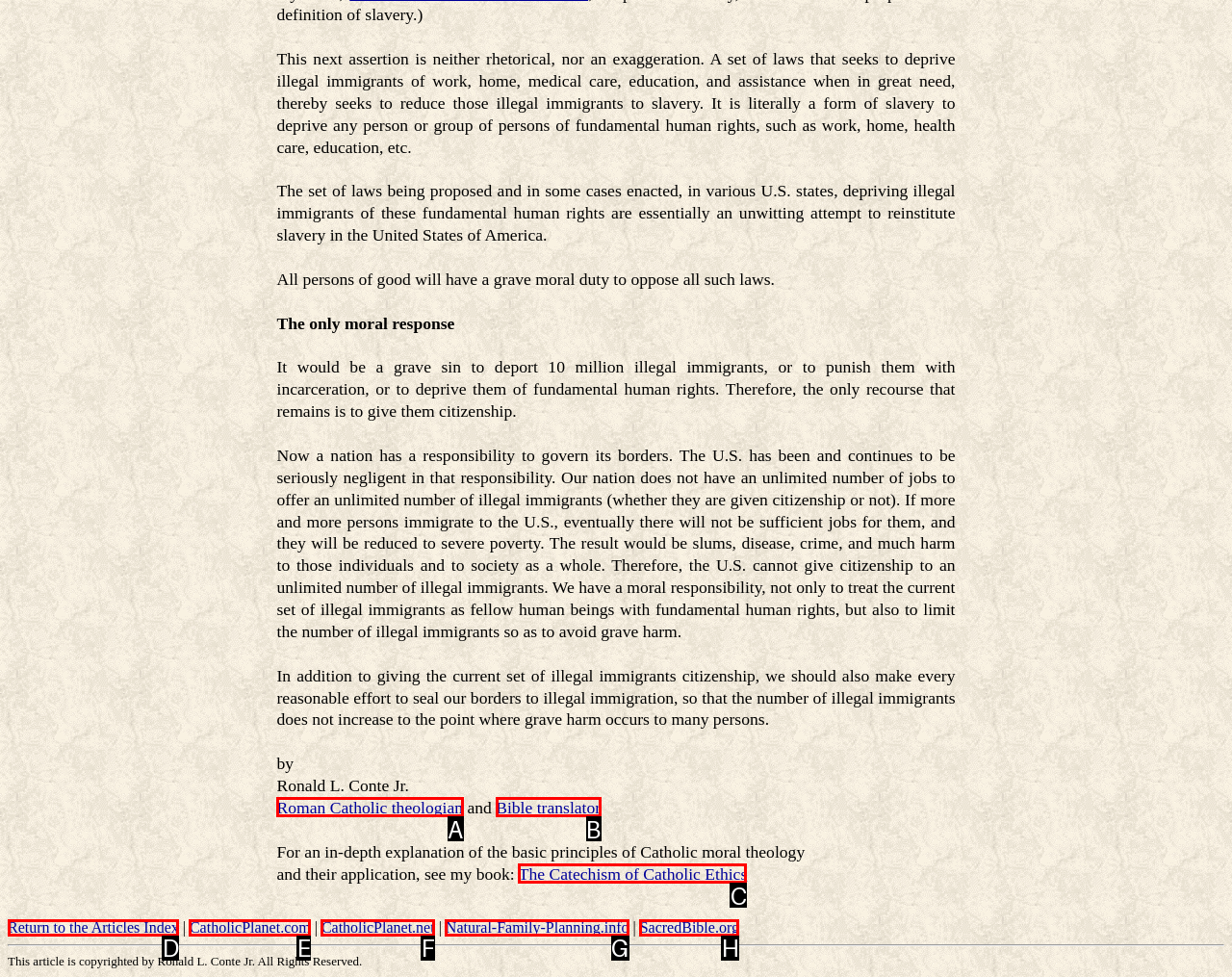Which HTML element should be clicked to fulfill the following task: Read more about the Catechism of Catholic Ethics?
Reply with the letter of the appropriate option from the choices given.

C